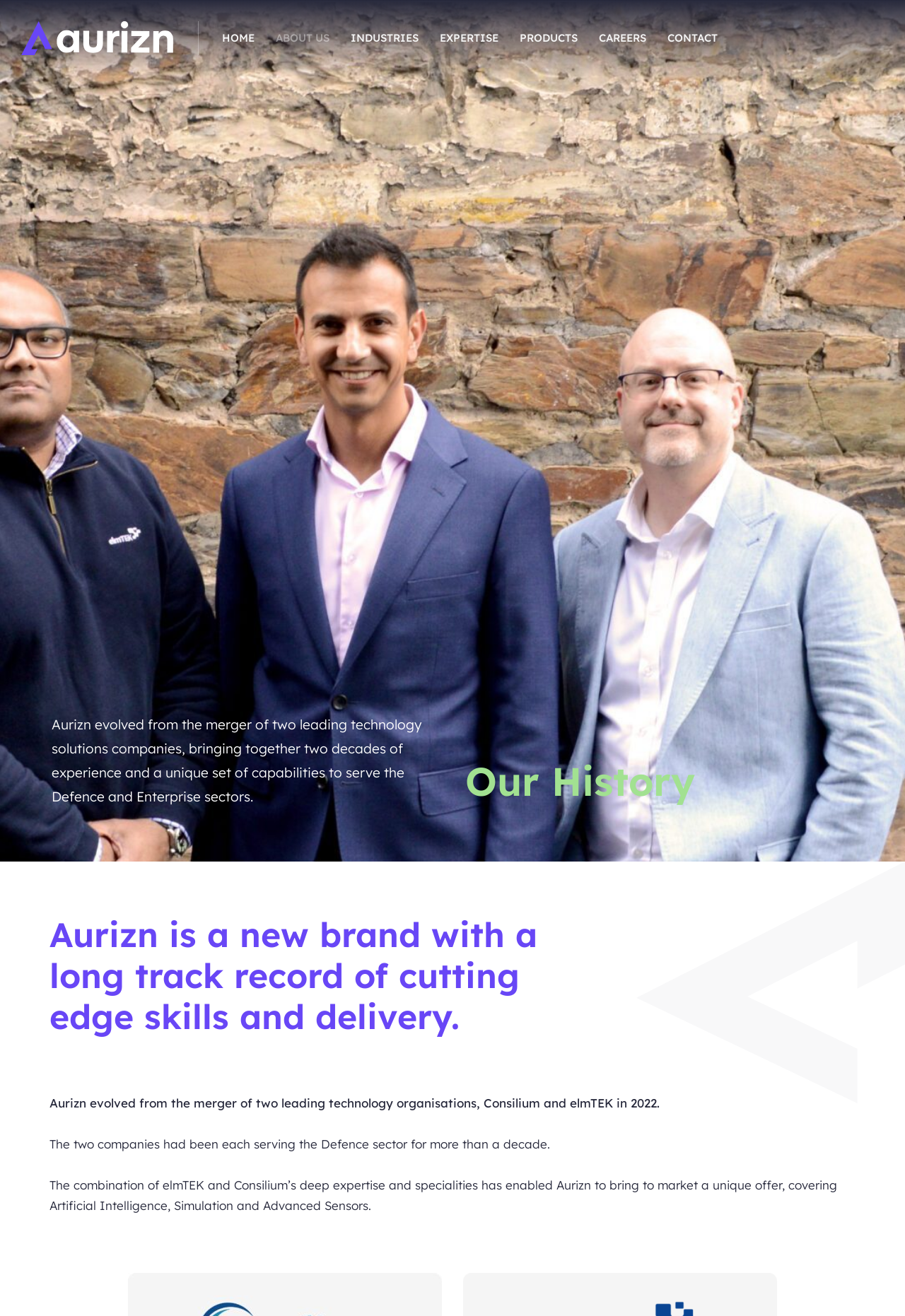What are the areas of expertise of Aurizn?
Please elaborate on the answer to the question with detailed information.

The text 'The combination of elmTEK and Consilium’s deep expertise and specialities has enabled Aurizn to bring to market a unique offer, covering Artificial Intelligence, Simulation and Advanced Sensors.' mentions that Aurizn has expertise in Artificial Intelligence, Simulation, and Advanced Sensors.